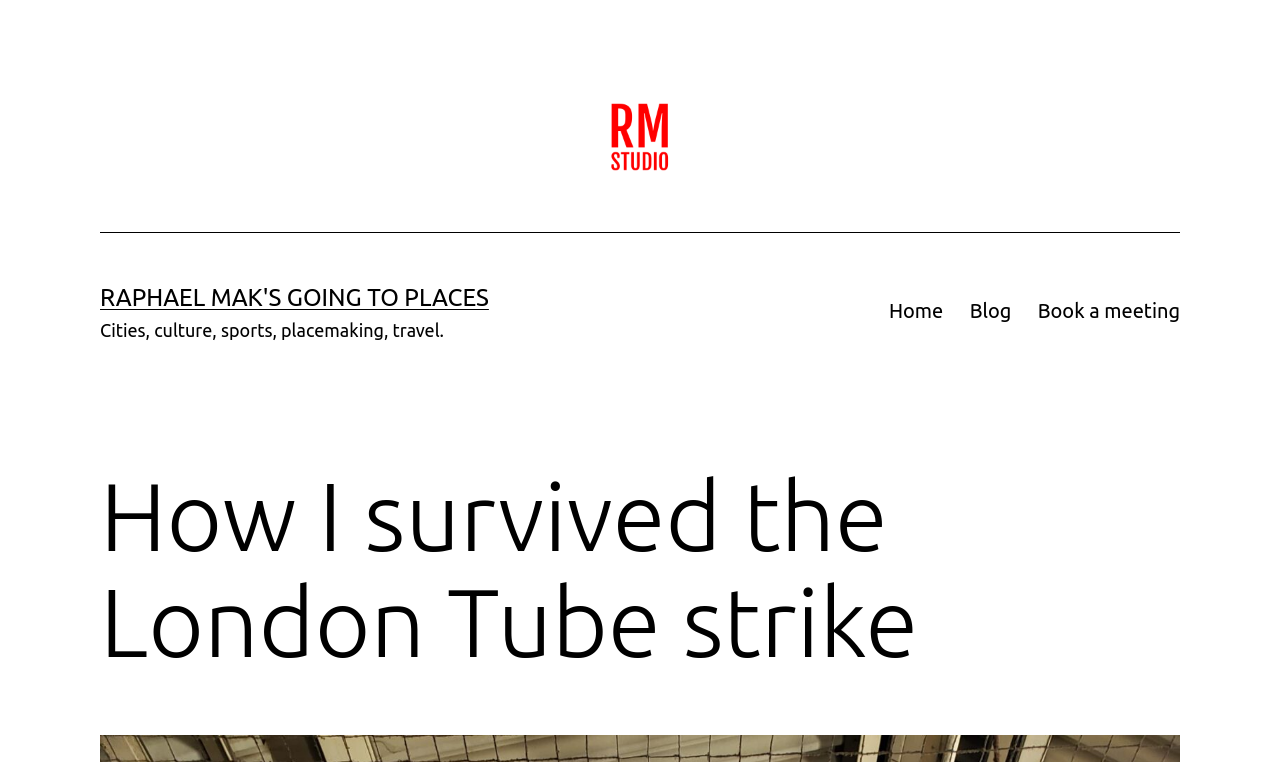Summarize the webpage in an elaborate manner.

The webpage is a blog post titled "How I survived the London Tube strike - Raphael Mak's going to places". At the top left, there is a link to the blog's homepage, "Raphael Mak's going to places", accompanied by an image with the same name. Below this, there is a larger, bold link to the blog's homepage, "RAPHAEL MAK'S GOING TO PLACES", followed by a brief description of the blog's topics, "Cities, culture, sports, placemaking, travel." 

On the right side, there is a primary navigation menu with three links: "Home", "Blog", and "Book a meeting". Below the navigation menu, the main content of the blog post begins, with a heading that reads "How I survived the London Tube strike".